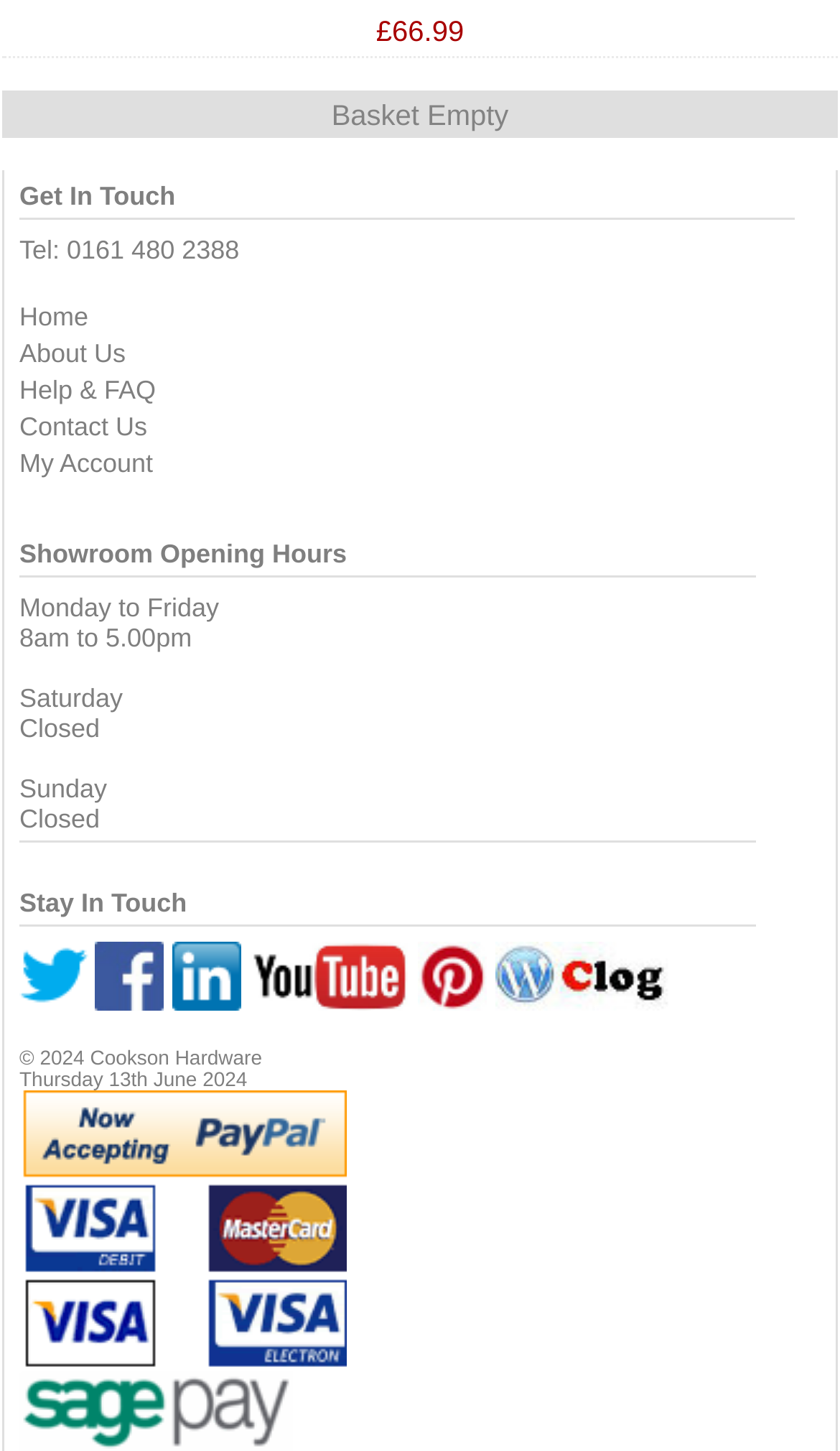Refer to the image and provide an in-depth answer to the question: 
What social media platforms are available for contact?

The social media platforms are listed at the bottom of the webpage, and they include Twitter, Facebook, LinkedIn, You Tube, and Pinterest, each with its respective icon.